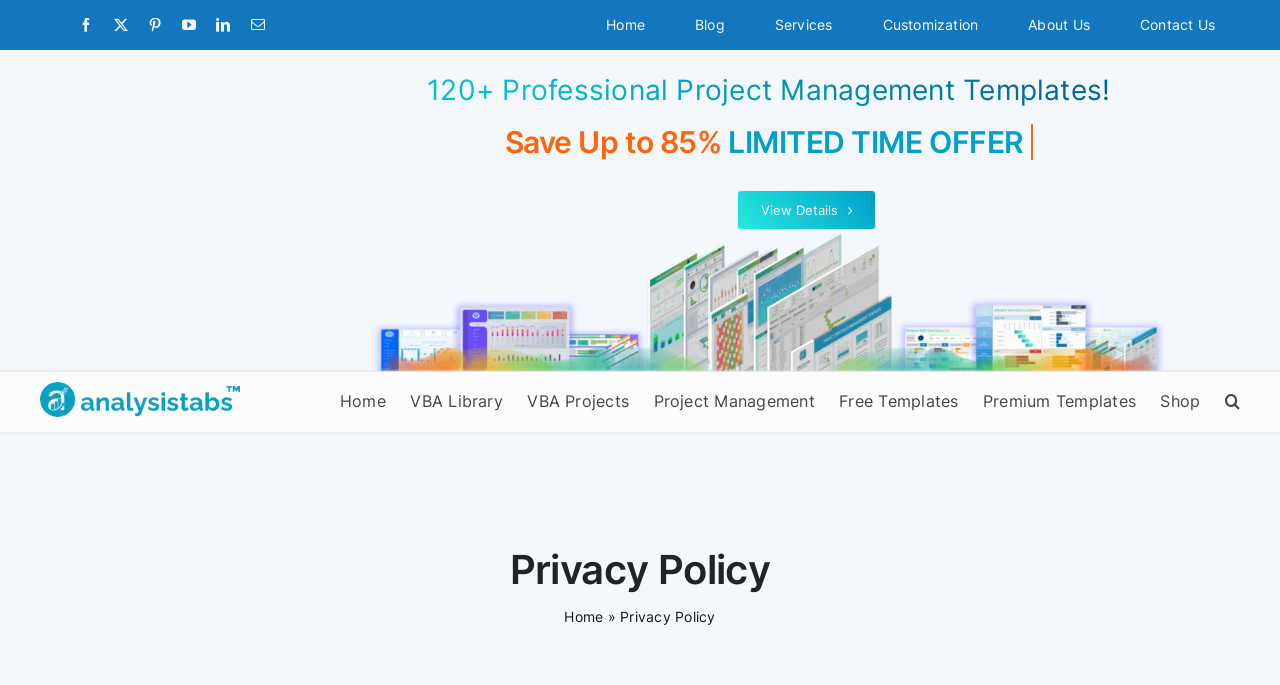Find the bounding box coordinates for the HTML element specified by: "UniSA Learning Centre".

None